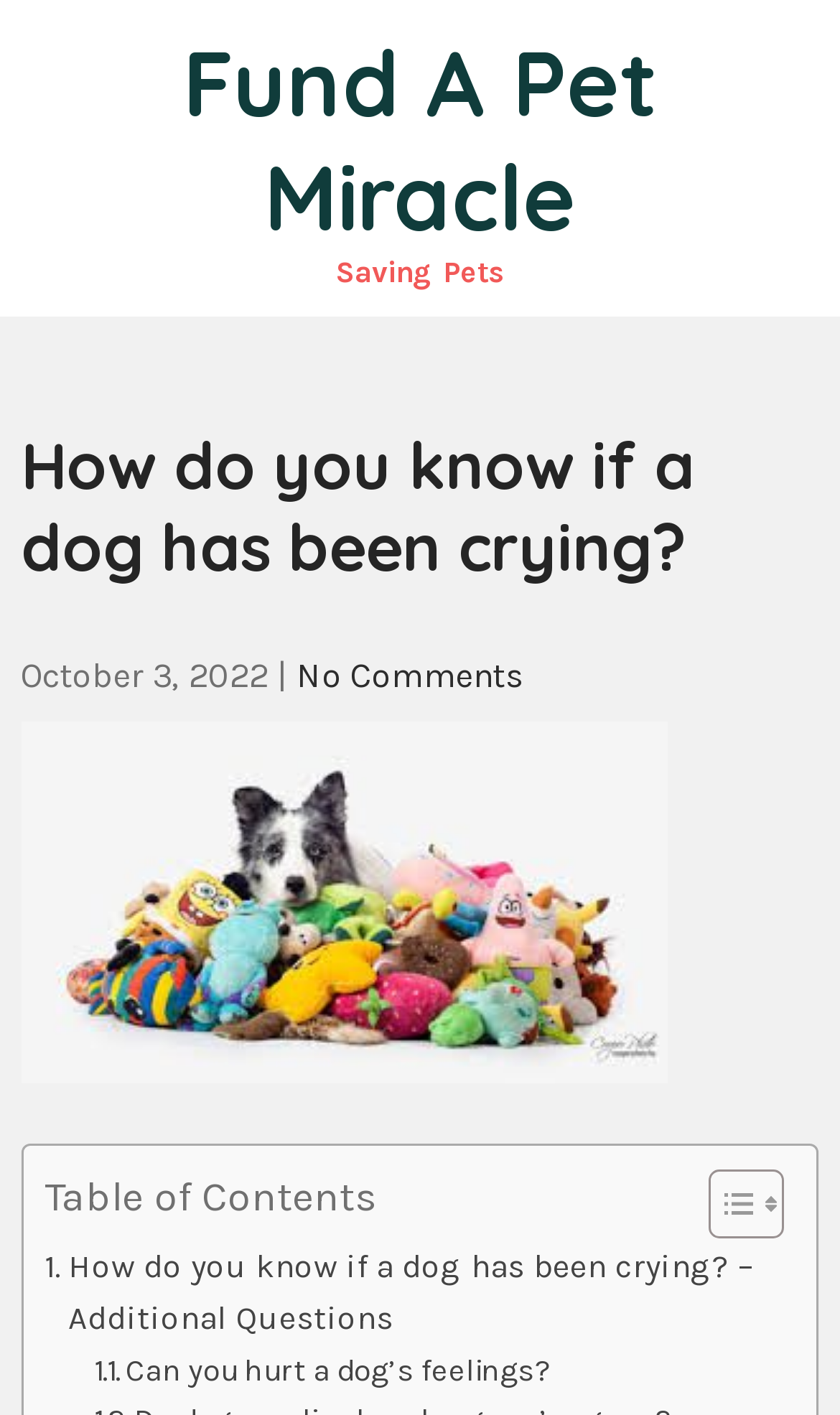Refer to the image and provide an in-depth answer to the question: 
What is the purpose of the image in the table of contents?

The table of contents contains two image elements, which are likely used as decorations or icons to accompany the link elements, rather than conveying specific information.